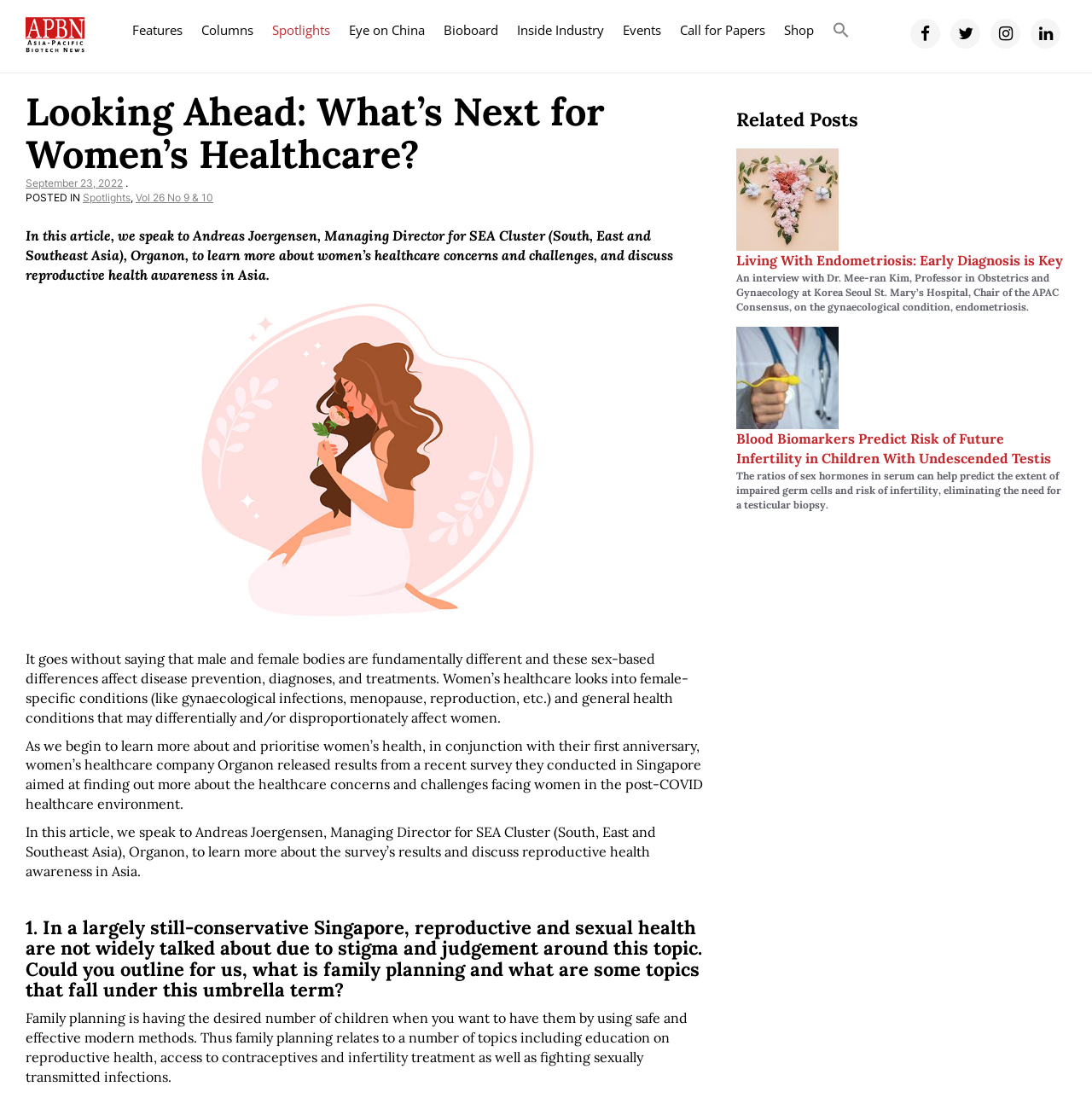Please answer the following question using a single word or phrase: 
Who is the person being interviewed in the article?

Andreas Joergensen